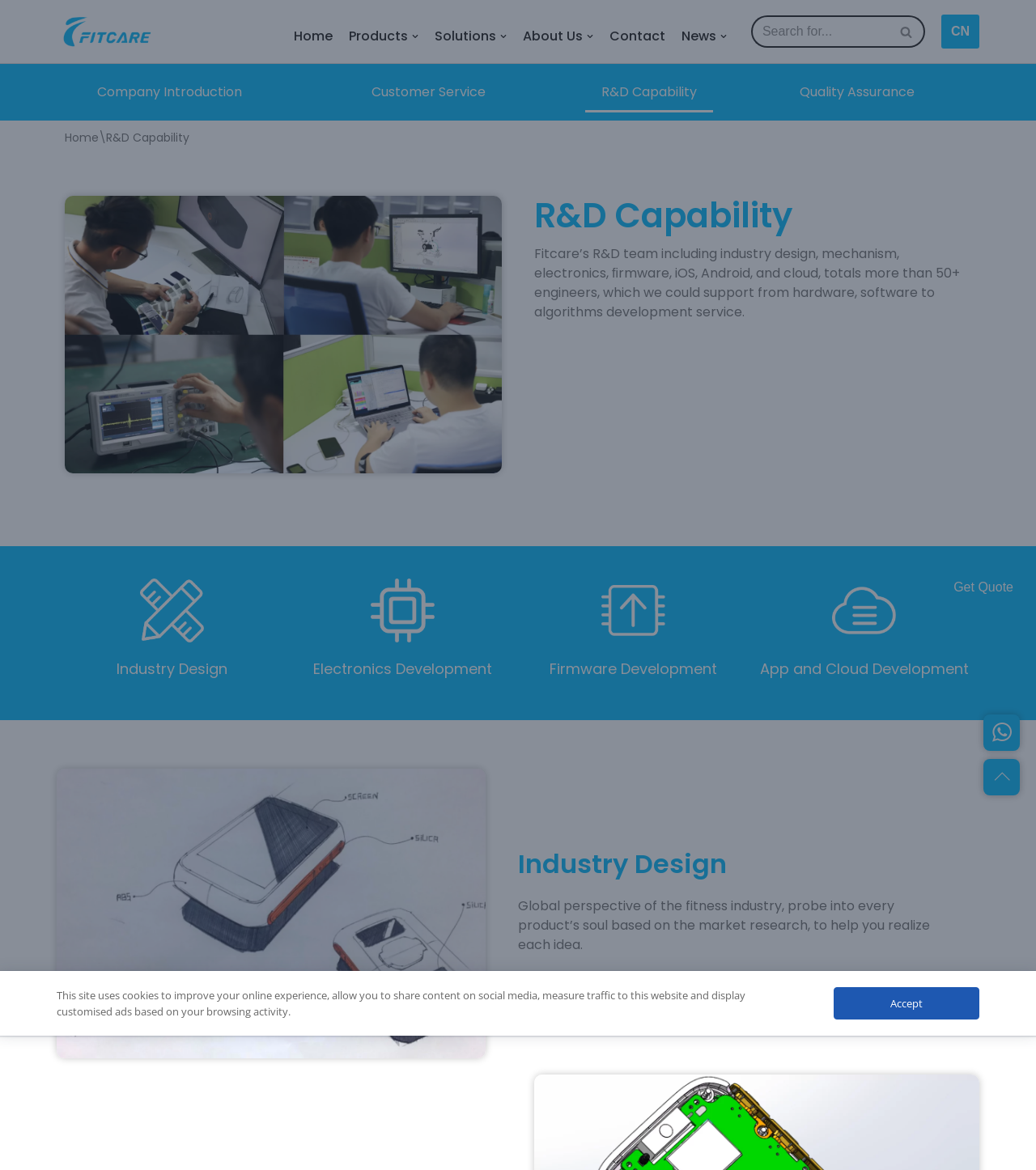What are the areas of development supported by Fitcare?
Look at the image and respond to the question as thoroughly as possible.

I found the areas of development by looking at the text 'Industry Design', 'Electronics Development', 'Firmware Development', and 'App and Cloud Development' which are located in the main content area of the webpage.